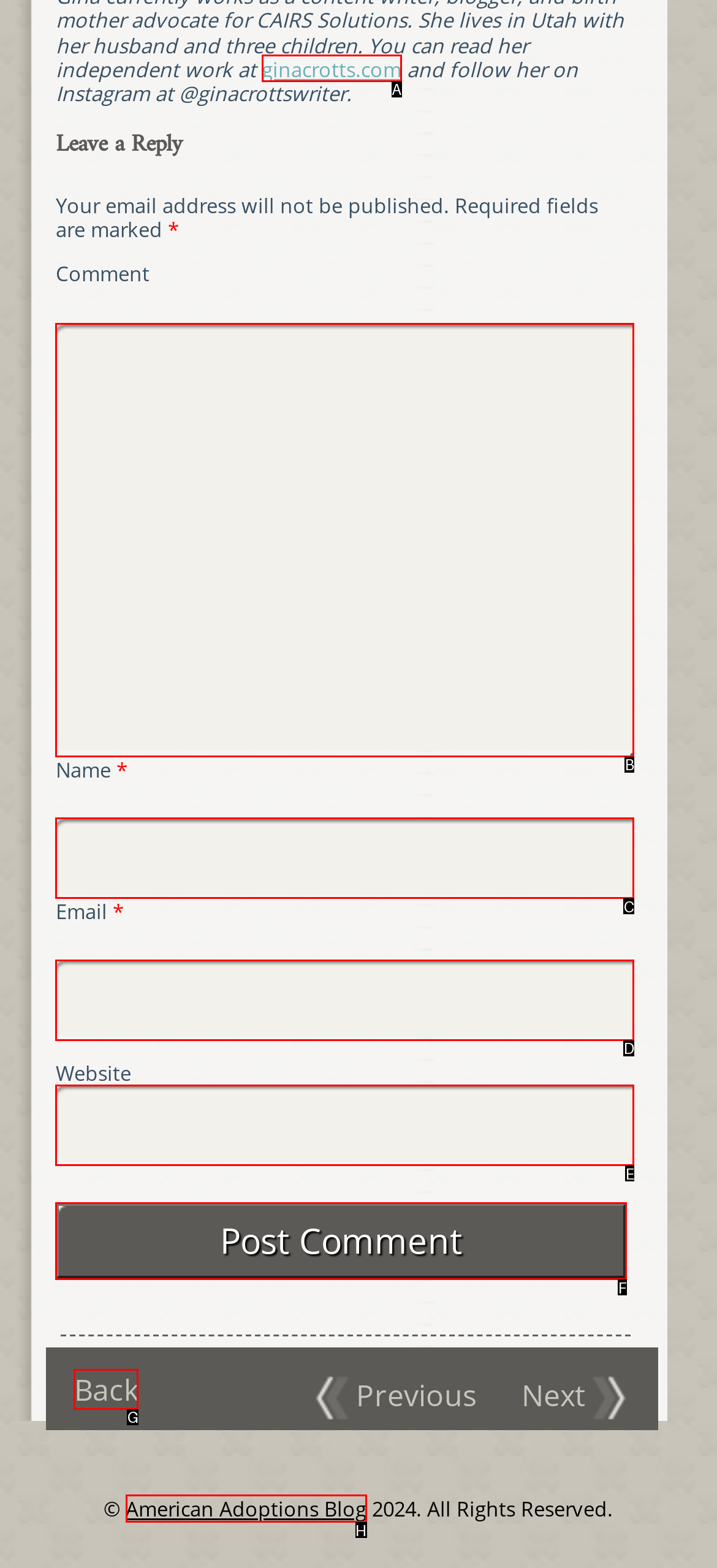Look at the highlighted elements in the screenshot and tell me which letter corresponds to the task: visit the 'ginacrotts.com' website.

A